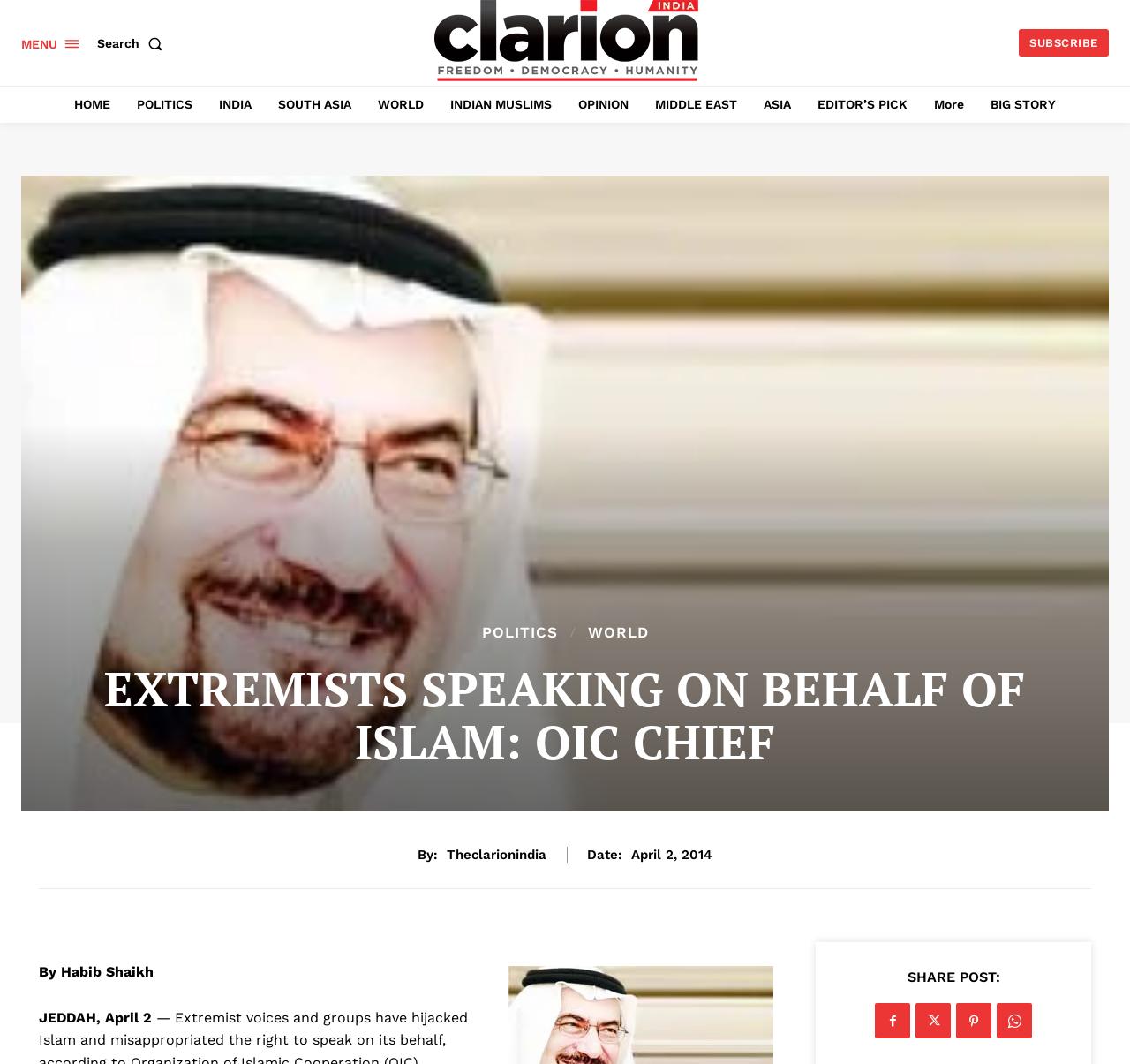What are the social media platforms available for sharing the article?
Utilize the image to construct a detailed and well-explained answer.

The social media platforms available for sharing the article can be determined by looking at the link elements with the icons of Facebook, Twitter, and LinkedIn, which are located at the bottom of the webpage, indicating that the article can be shared on these platforms.